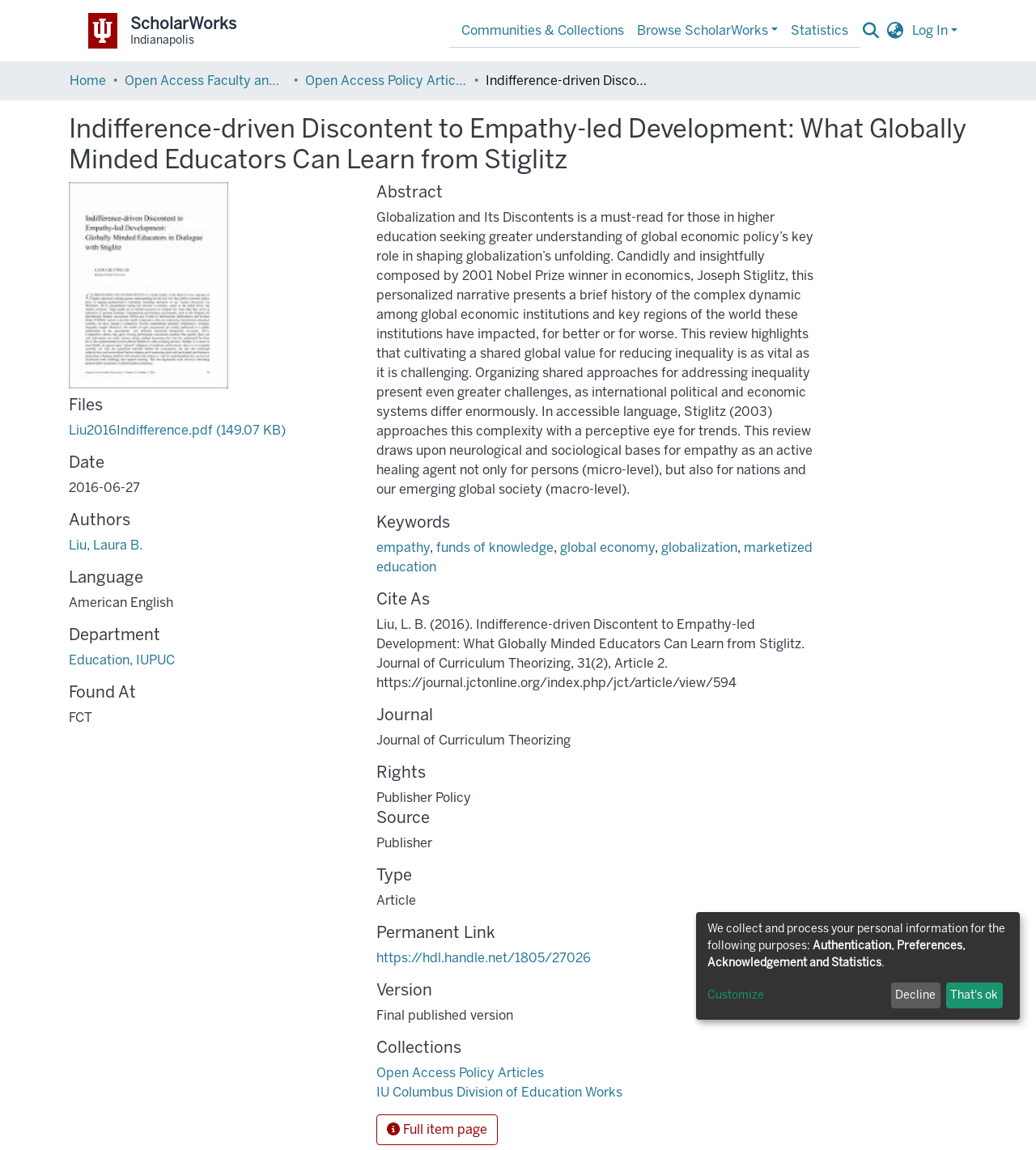Determine the bounding box coordinates for the clickable element to execute this instruction: "Log in". Provide the coordinates as four float numbers between 0 and 1, i.e., [left, top, right, bottom].

[0.877, 0.02, 0.927, 0.033]